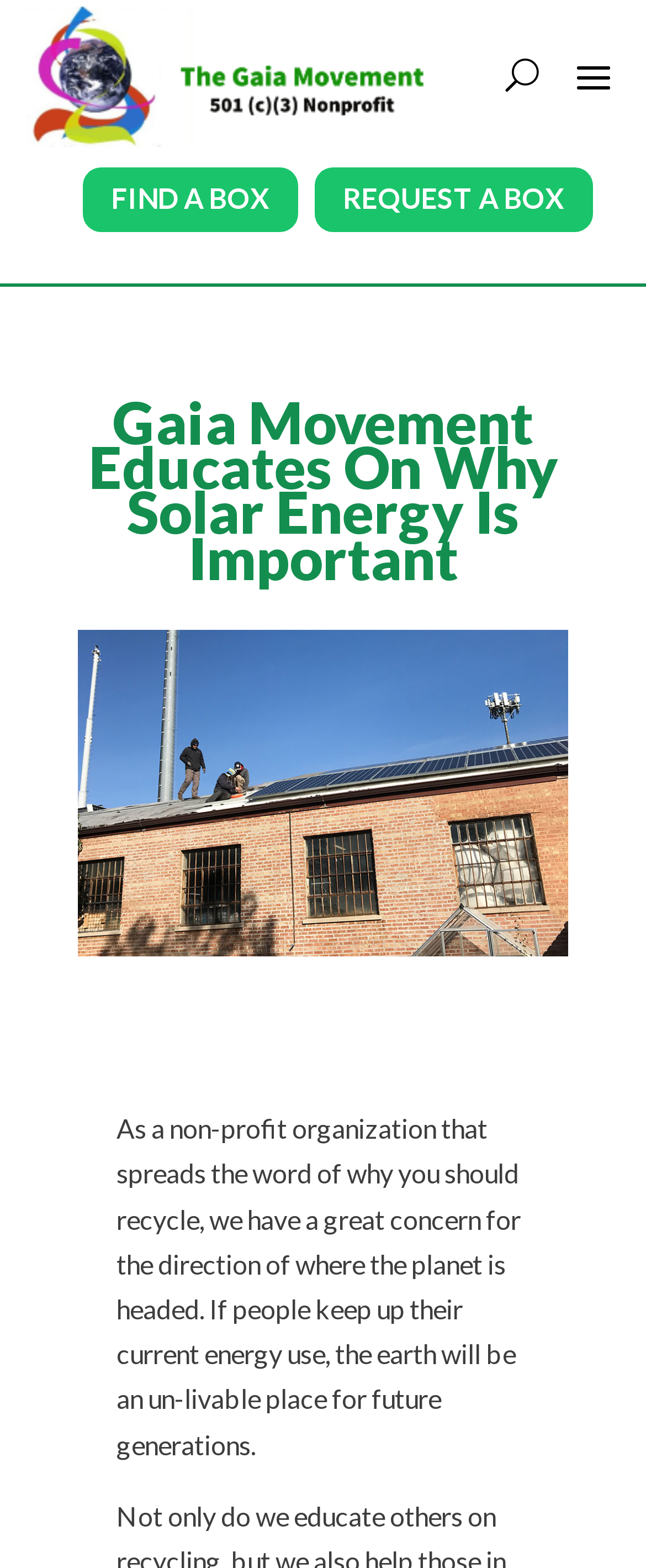Generate a comprehensive description of the webpage.

The webpage is about the Gaia Movement USA, an organization that educates on the importance of solar energy. At the top left, there is a link with no text. To the right of this link, there is a button labeled "U". Below these elements, there are two links, "FIND A BOX 5" and "REQUEST A BOX 5", positioned side by side. 

The main title of the webpage, "Gaia Movement Educates On Why Solar Energy Is Important", is located below these links. An image is placed to the right of the title, taking up a significant portion of the page. 

Below the title and image, there is a paragraph of text that explains the organization's concern about the planet's future due to current energy use habits. This text is positioned near the bottom of the page.